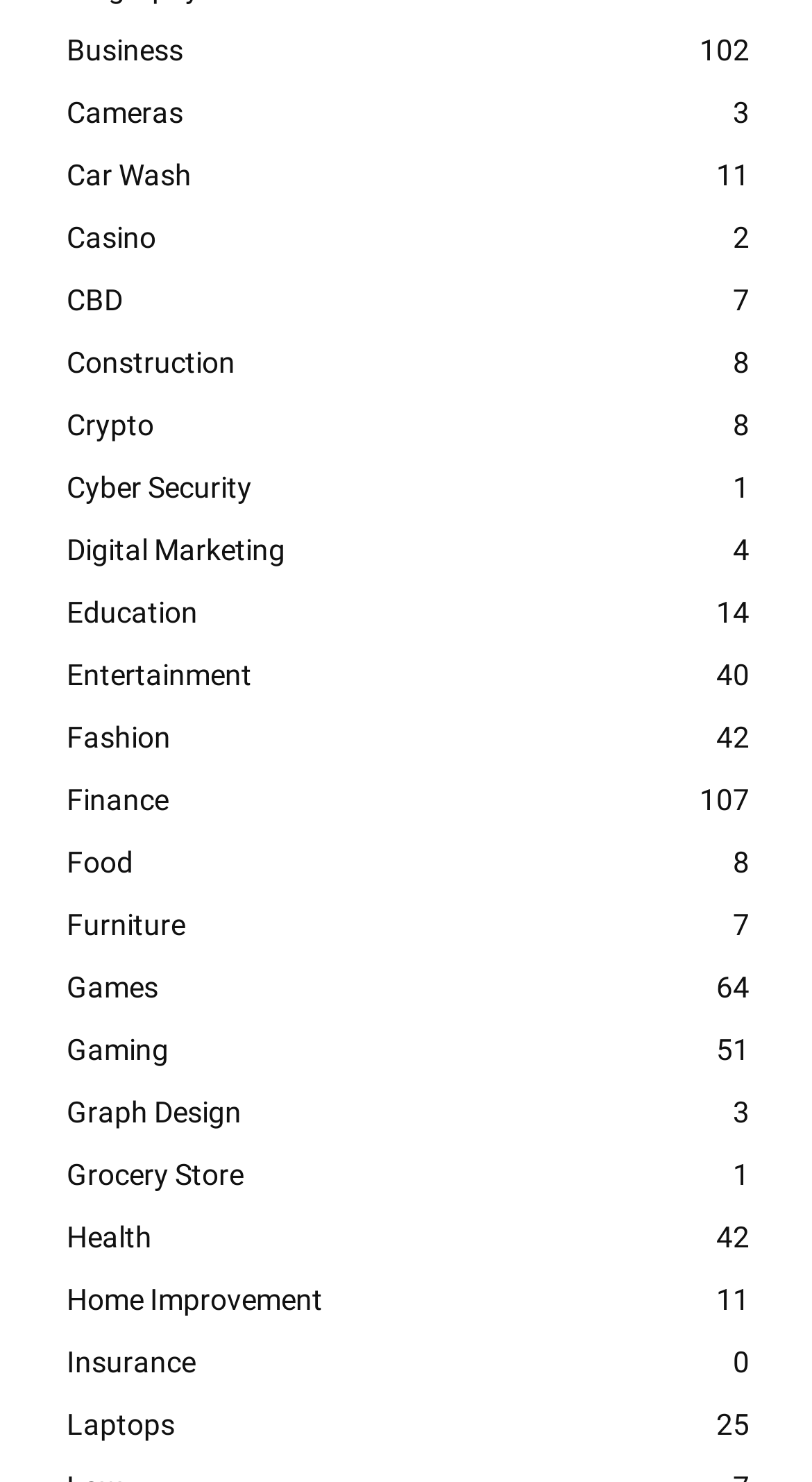Identify the bounding box coordinates of the element to click to follow this instruction: 'Consult with an expert'. Ensure the coordinates are four float values between 0 and 1, provided as [left, top, right, bottom].

None